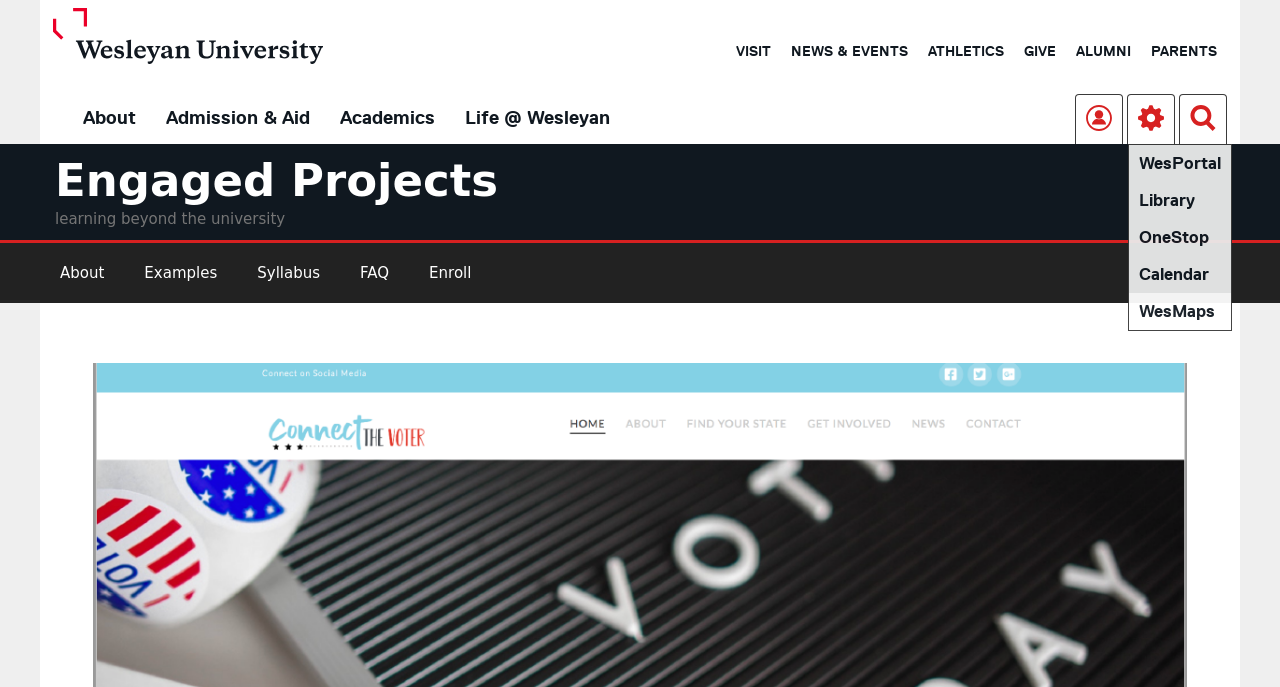Please locate the bounding box coordinates of the element that should be clicked to complete the given instruction: "access the Directory".

[0.841, 0.138, 0.877, 0.209]